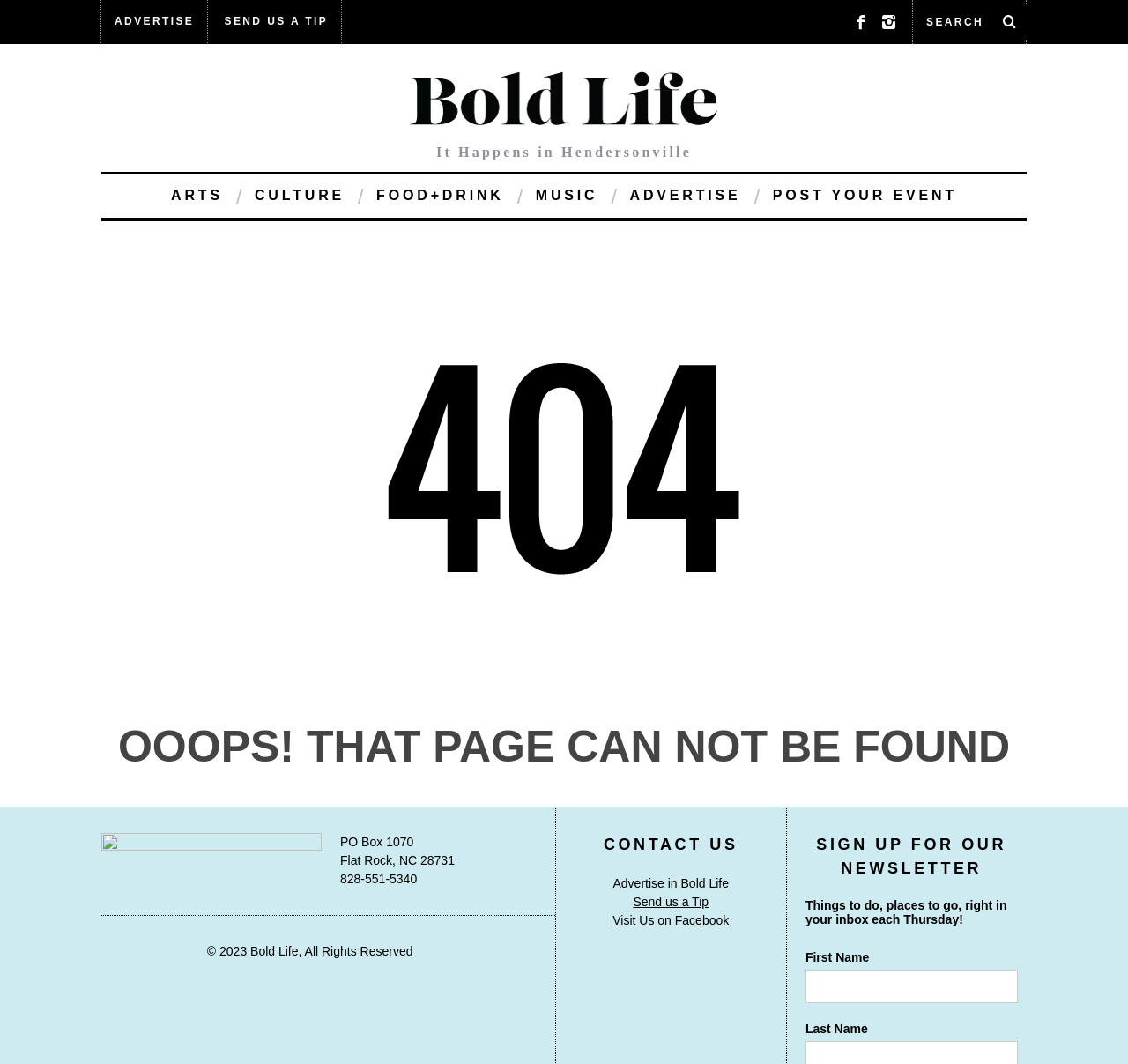What is the name of the website?
Look at the screenshot and respond with a single word or phrase.

Bold Life